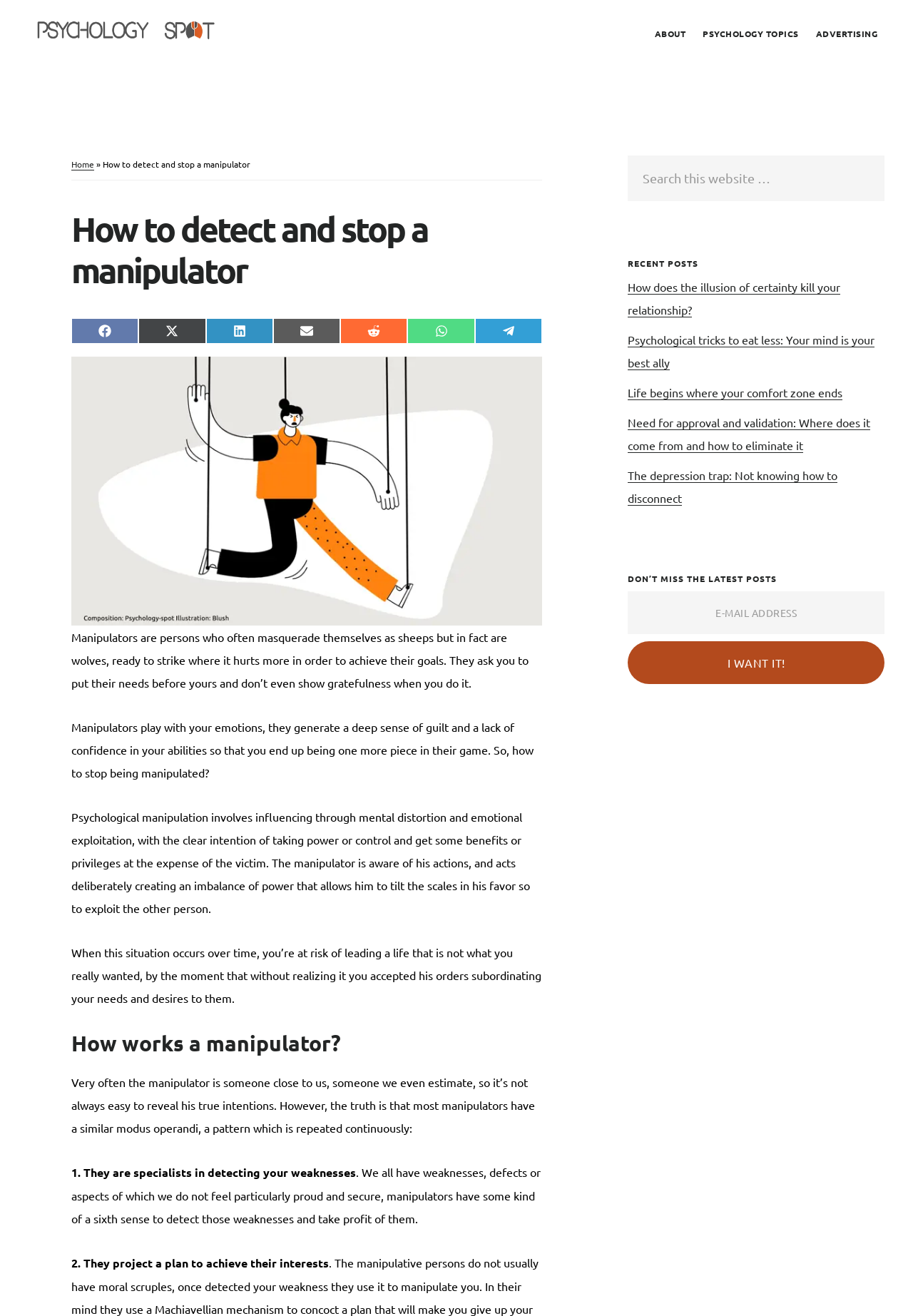How do manipulators influence people?
Refer to the image and provide a thorough answer to the question.

The way manipulators influence people is obtained from the StaticText element with the text 'Psychological manipulation involves influencing through mental distortion and emotional exploitation, with the clear intention of taking power or control and get some benefits or privileges at the expense of the victim.' which explains the tactics used by manipulators.